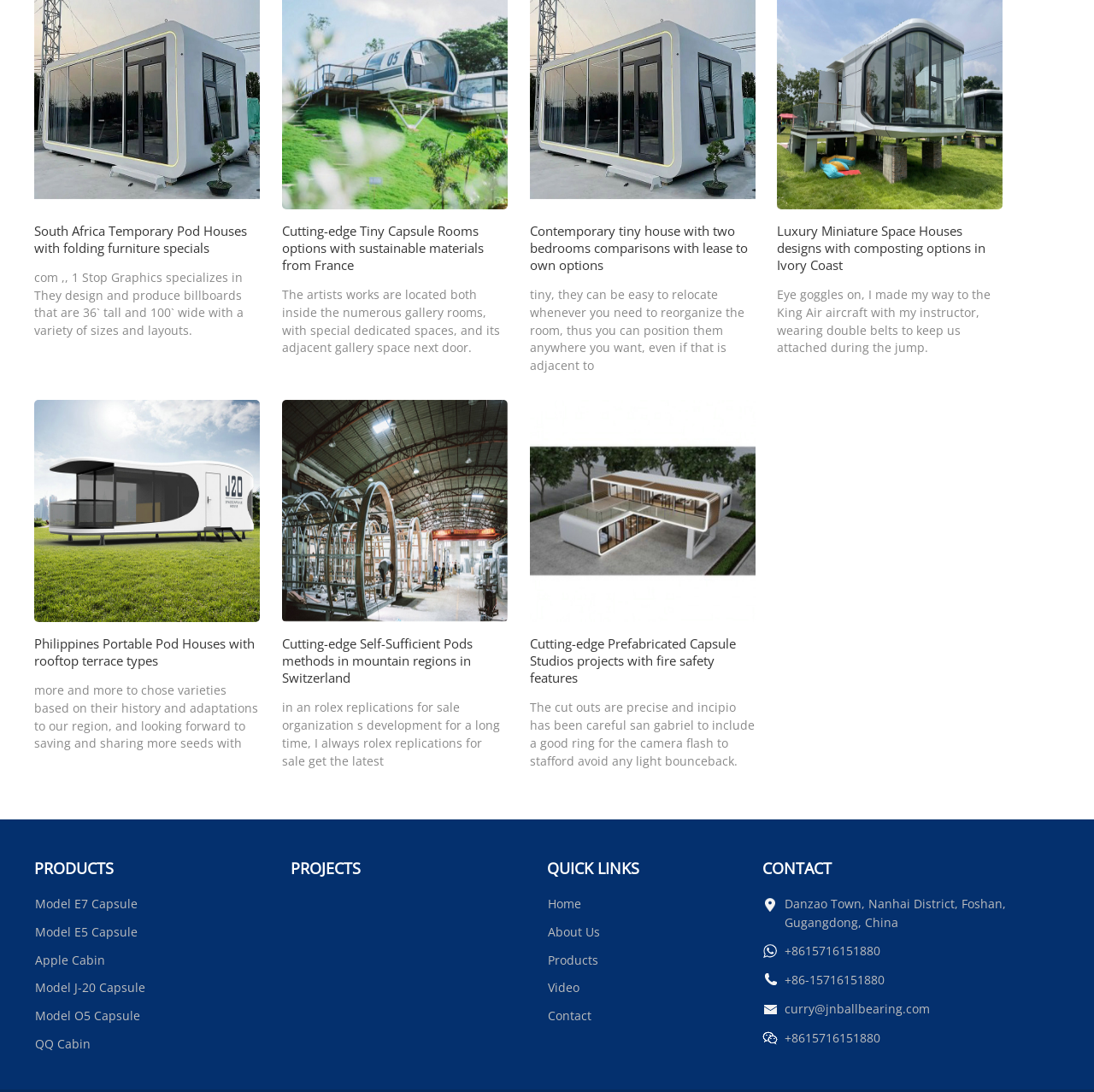What is the location of the company's contact address?
Based on the visual details in the image, please answer the question thoroughly.

According to the contact information provided on the webpage, the company's address is located in Danzao Town, Nanhai District, Foshan, Guangdong, China.